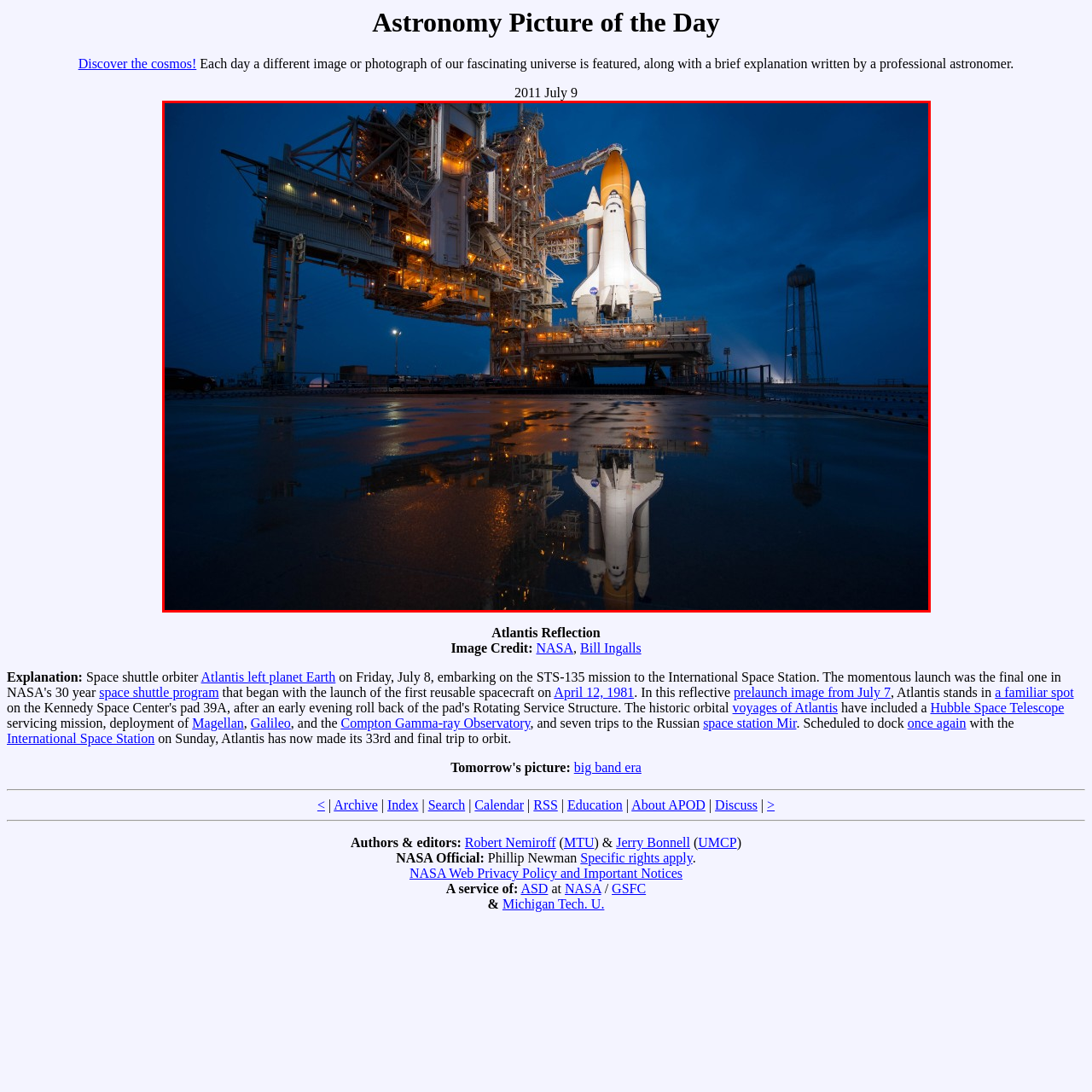Direct your attention to the section marked by the red bounding box and construct a detailed answer to the following question based on the image: What is the name of the space shuttle in the image?

The caption specifically mentions that the image captures the 'space shuttle Atlantis poised for launch', which reveals the name of the space shuttle in the image.